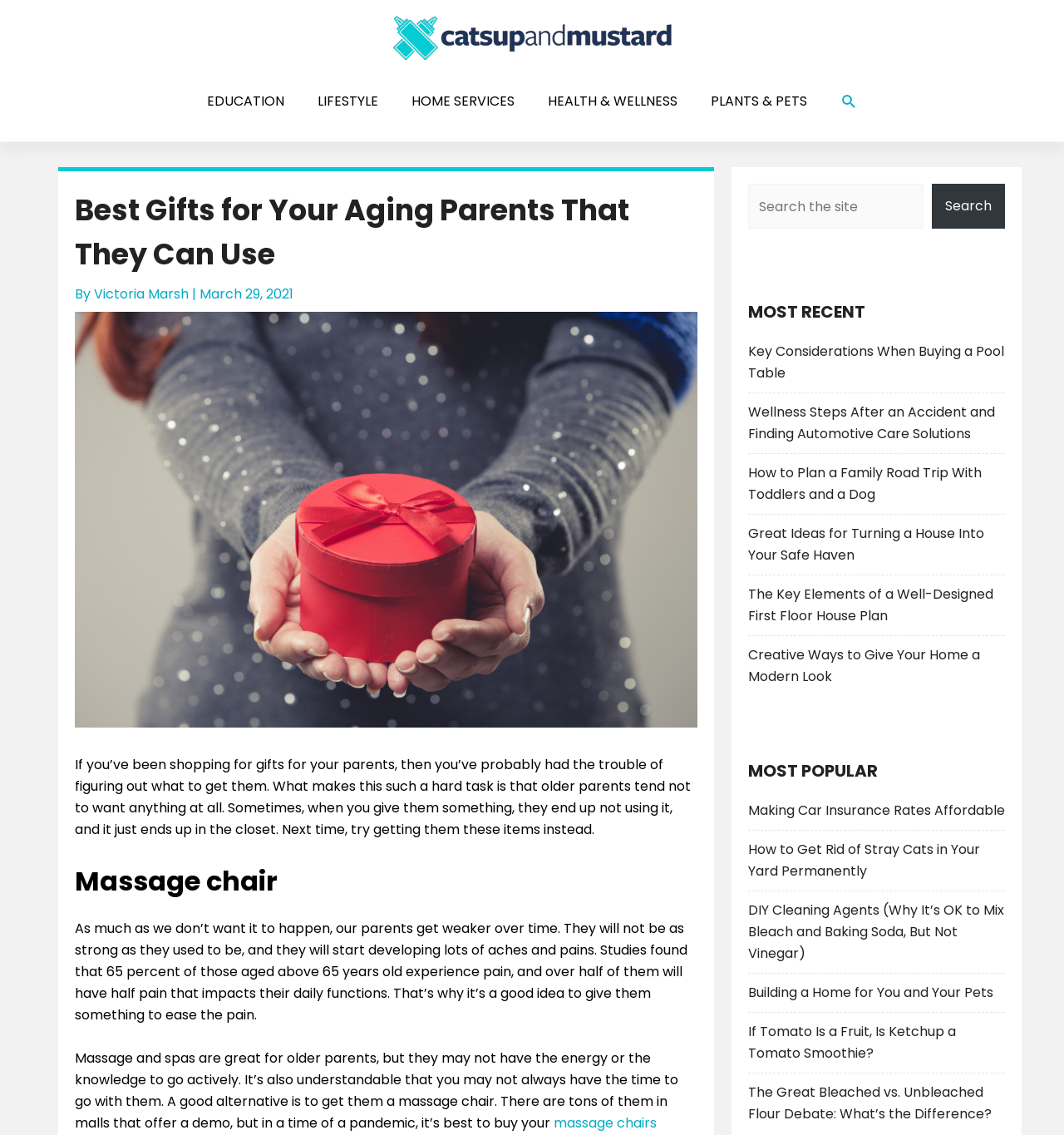What is the category of the article 'Key Considerations When Buying a Pool Table'?
Please describe in detail the information shown in the image to answer the question.

I found the category of the article by looking at the navigation links at the top of the webpage, which include 'LIFESTYLE' as one of the categories, and then matching it to the article title 'Key Considerations When Buying a Pool Table' in the 'MOST RECENT' section.